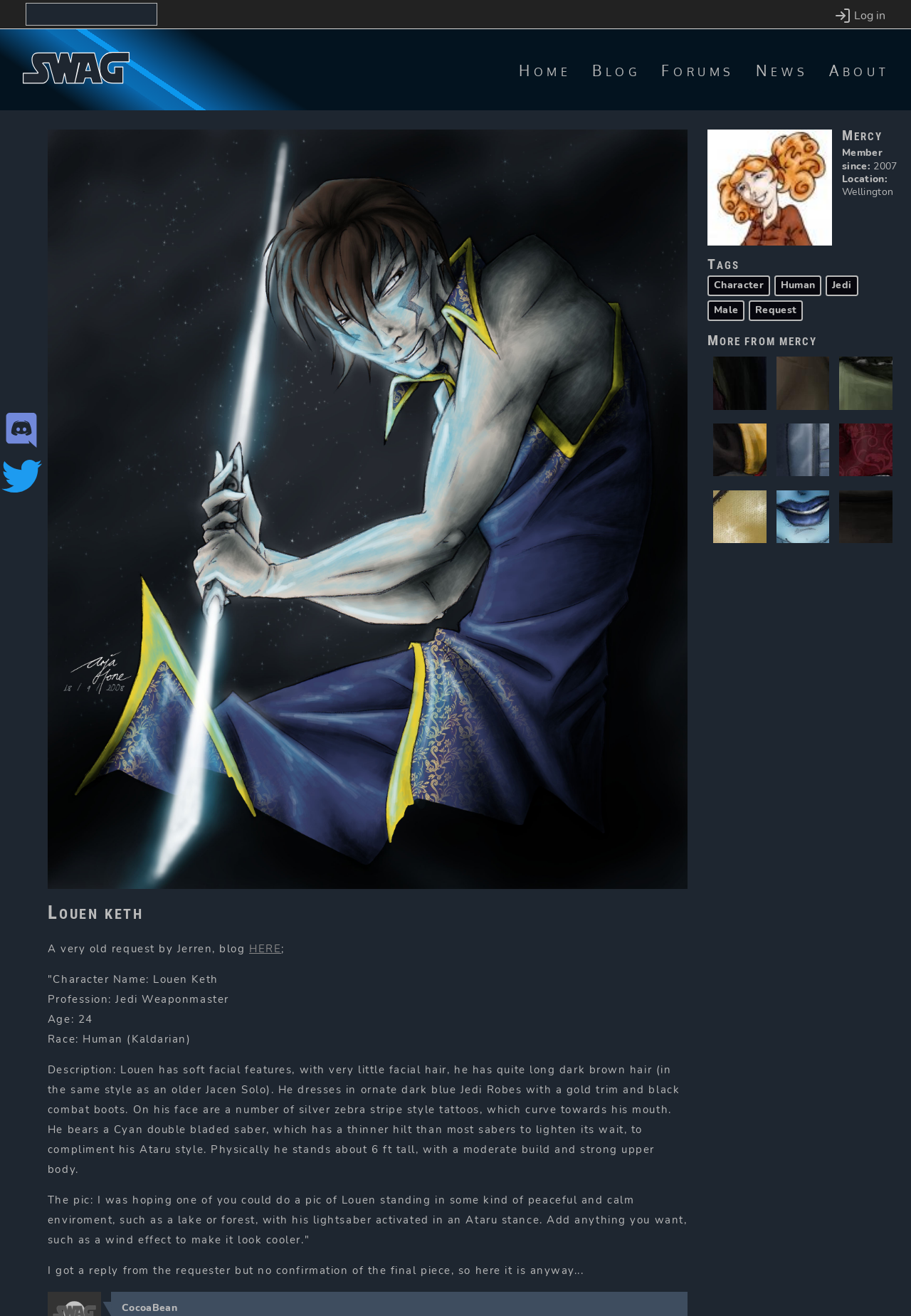What is the race of Louen Keth?
Provide an in-depth answer to the question, covering all aspects.

The race of Louen Keth is mentioned in the webpage as 'Race: Human (Kaldarian)'.